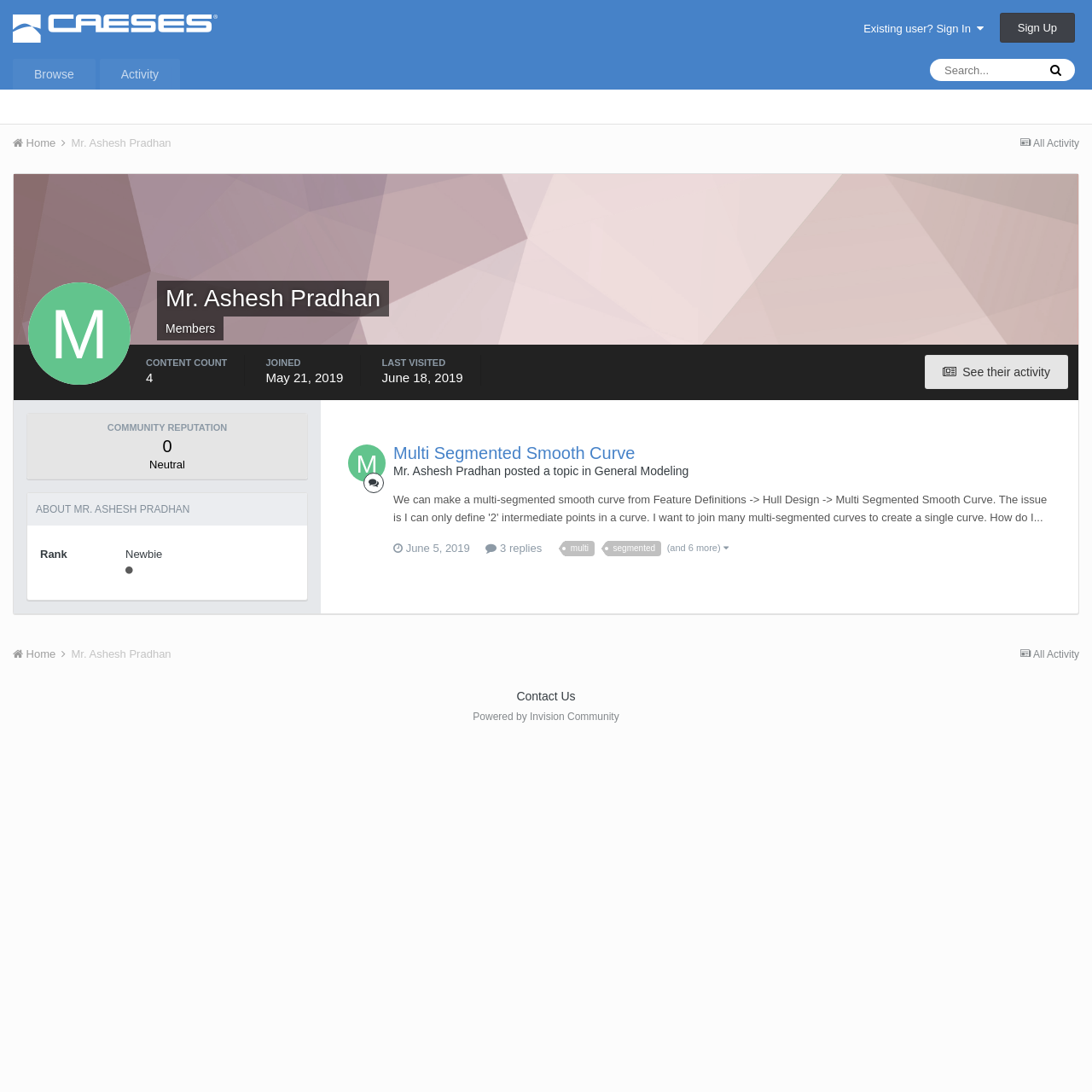When did Mr. Ashesh Pradhan join the community?
Please provide a single word or phrase as your answer based on the screenshot.

May 21, 2019